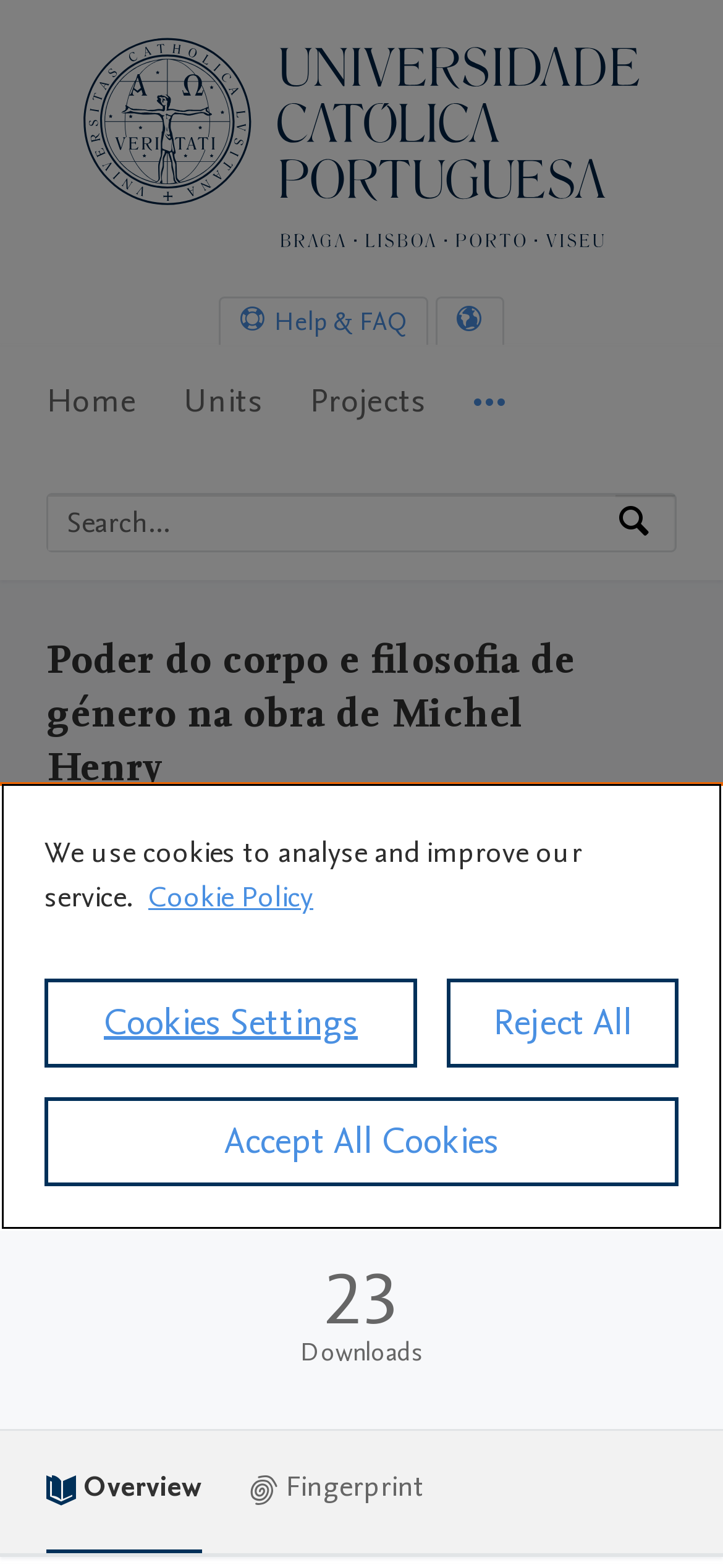Please provide the bounding box coordinates for the element that needs to be clicked to perform the following instruction: "Go to main navigation". The coordinates should be given as four float numbers between 0 and 1, i.e., [left, top, right, bottom].

[0.064, 0.221, 0.936, 0.297]